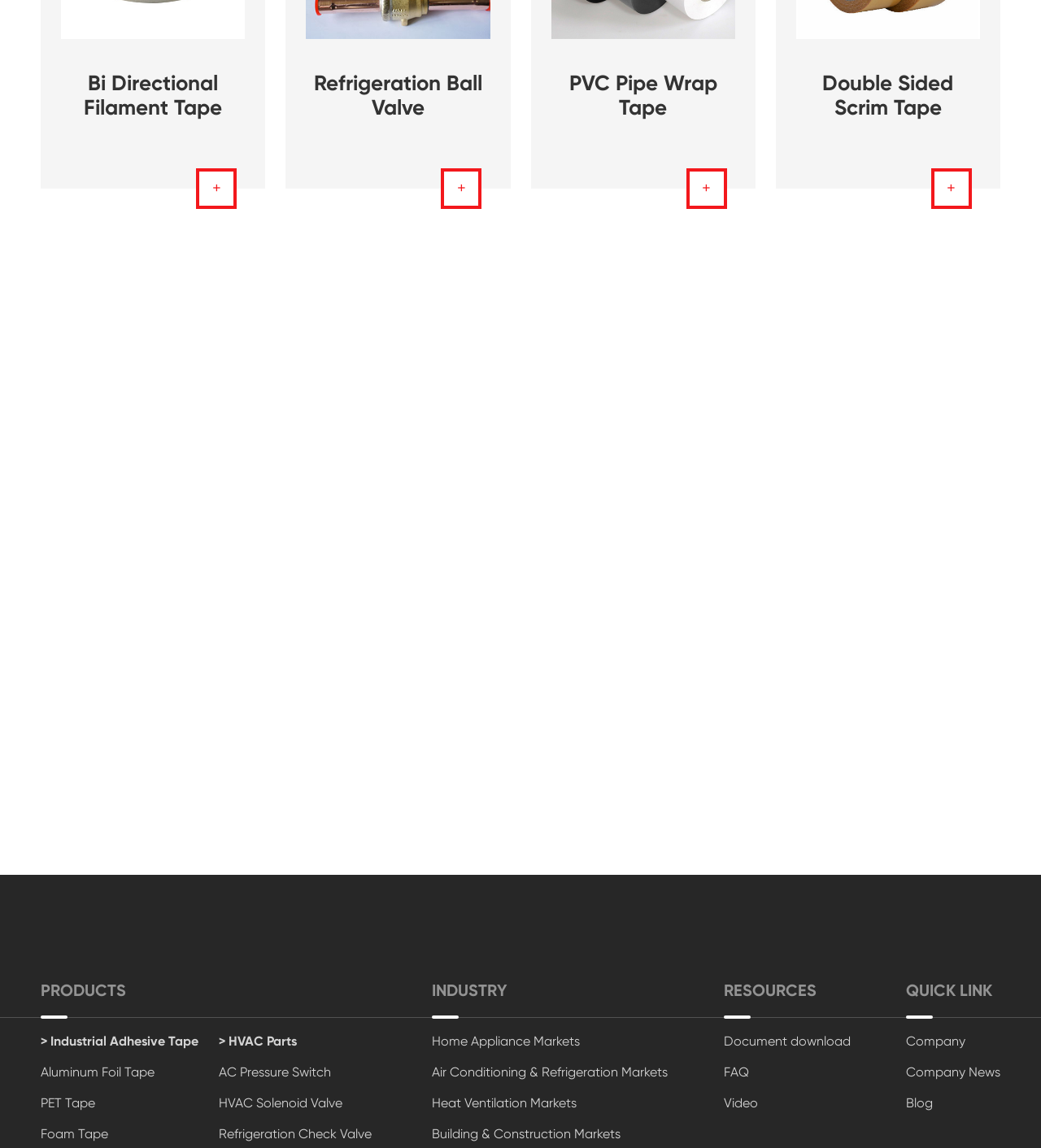How many product categories are there?
Look at the image and answer the question using a single word or phrase.

2